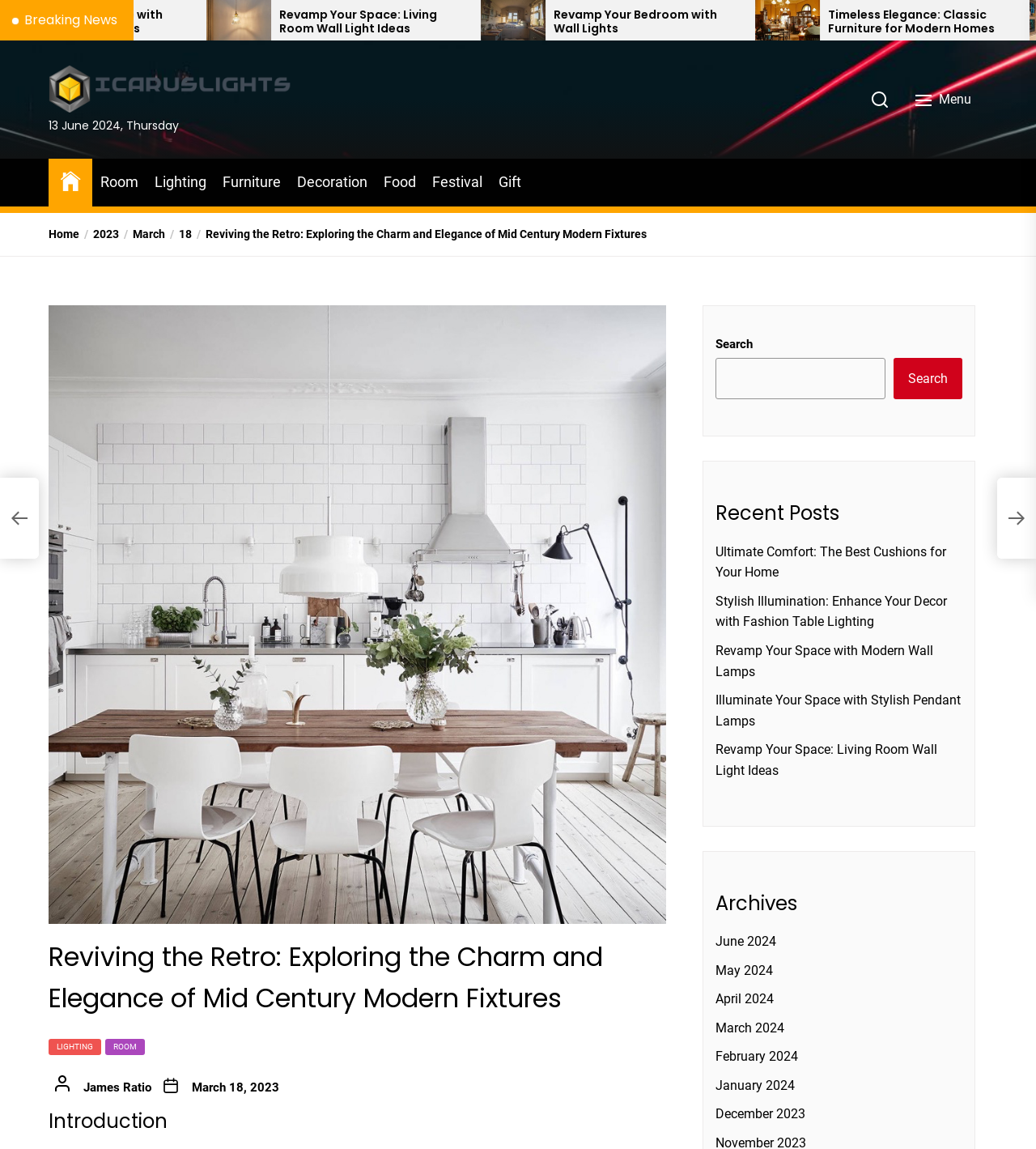Locate the bounding box coordinates of the clickable area to execute the instruction: "Read about Revamp Your Bedroom with Wall Lights". Provide the coordinates as four float numbers between 0 and 1, represented as [left, top, right, bottom].

[0.35, 0.0, 0.615, 0.035]